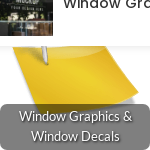Craft a descriptive caption that covers all aspects of the image.

The image showcases a visually appealing representation of “Window Graphics & Window Decals.” At the top, a photograph displays a storefront effectively utilizing window graphics to enhance its visual appeal. Below the image is a highlighted link for "Window Graphics & Window Decals," inviting viewers to explore this product further. This design not only serves as a promotional tool but also exemplifies how window decals can transform retail spaces by integrating branding and aesthetics seamlessly.